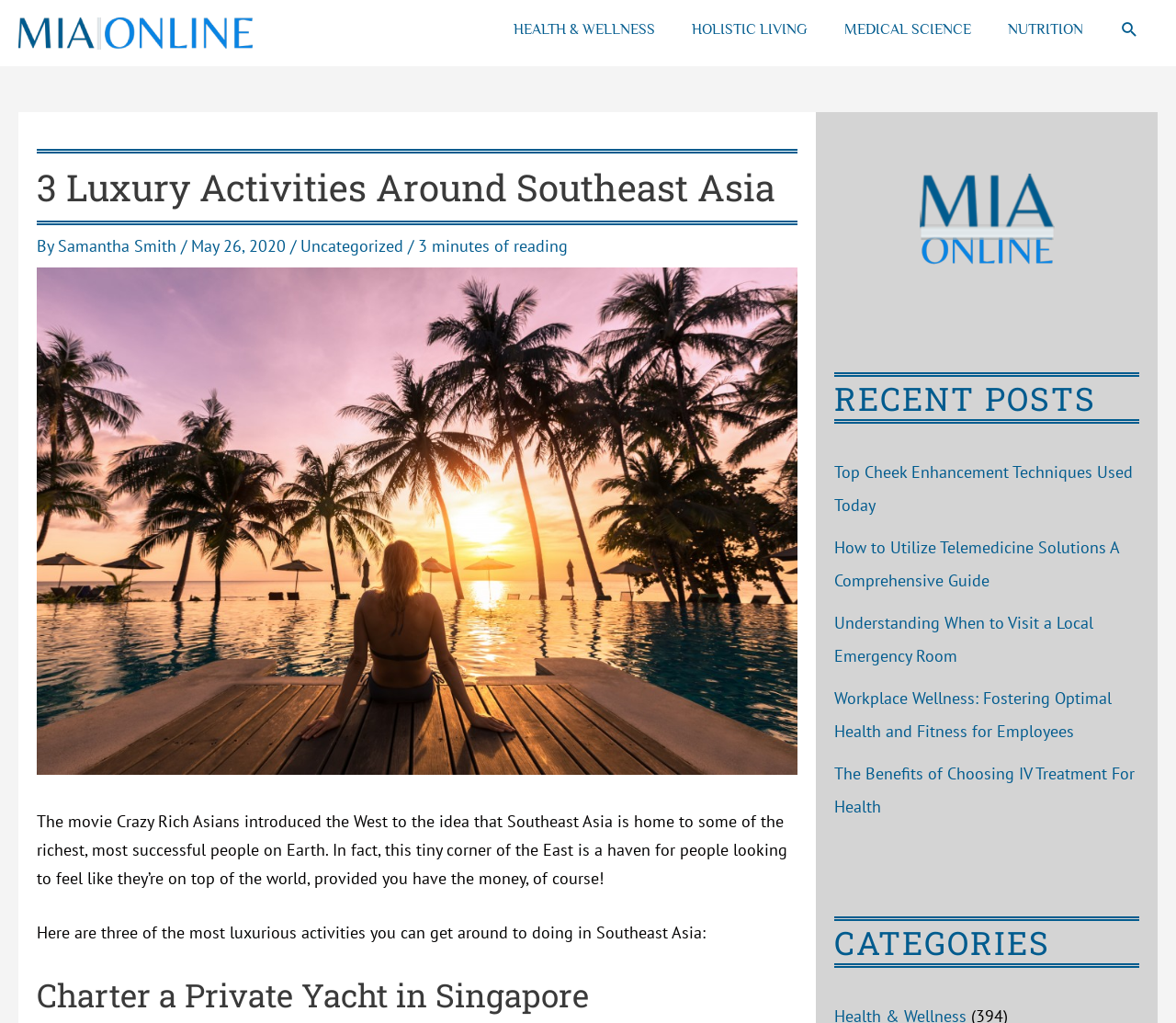Find the bounding box coordinates for the HTML element described in this sentence: "Health & Wellness". Provide the coordinates as four float numbers between 0 and 1, in the format [left, top, right, bottom].

[0.421, 0.0, 0.573, 0.058]